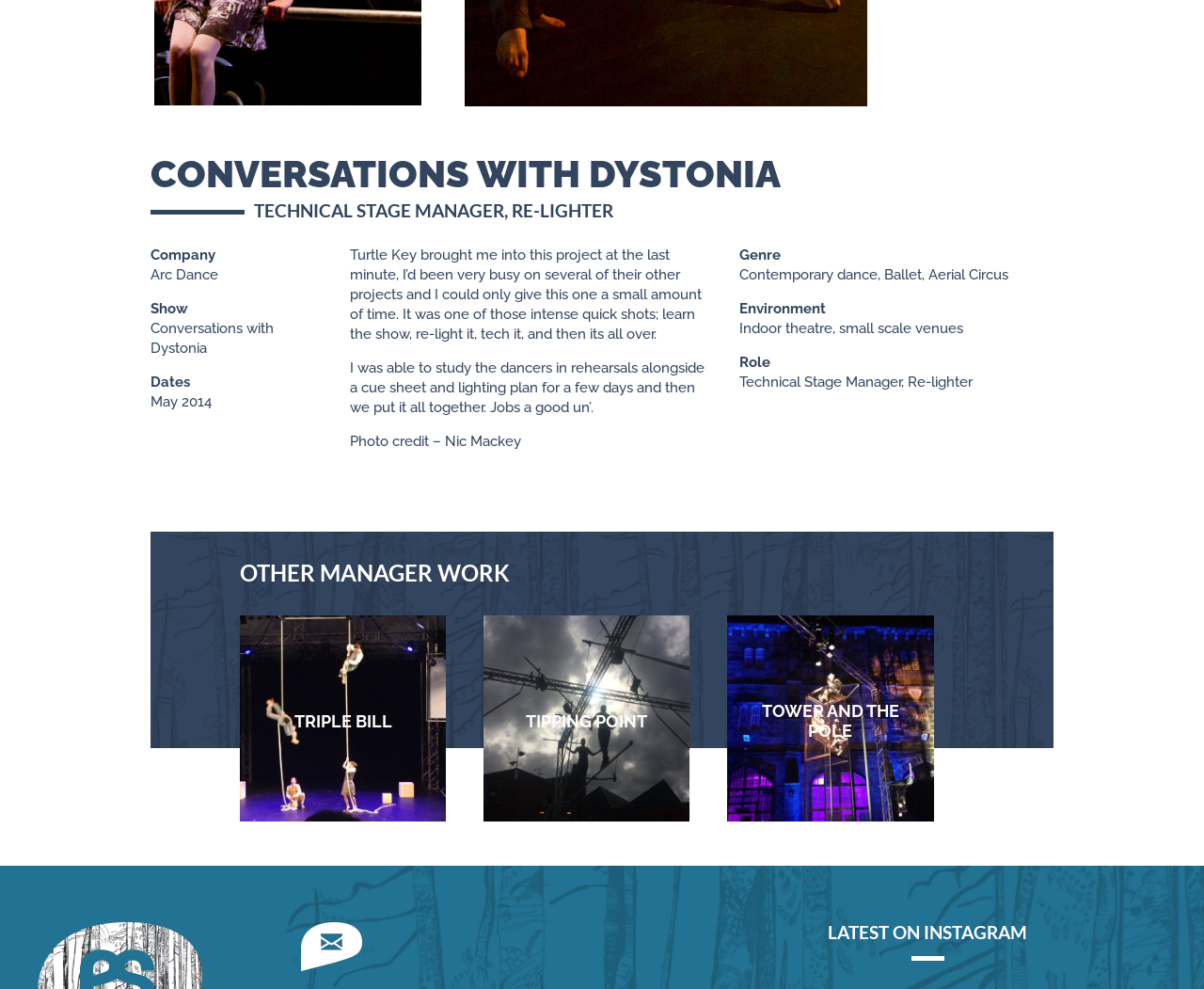Determine the bounding box coordinates in the format (top-left x, top-left y, bottom-right x, bottom-right y). Ensure all values are floating point numbers between 0 and 1. Identify the bounding box of the UI element described by: TOWER AND THE POLE

[0.589, 0.603, 0.791, 0.856]